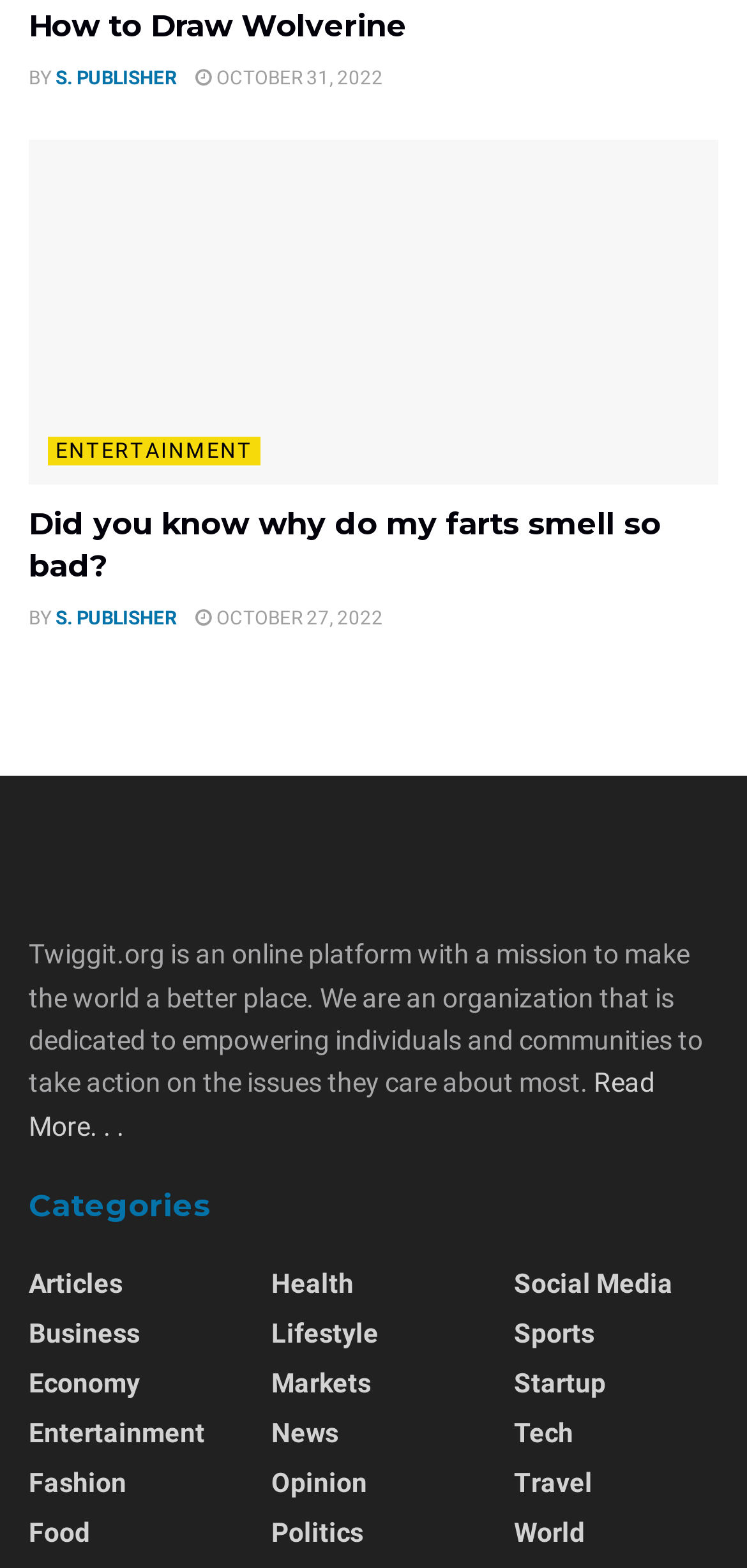Reply to the question with a single word or phrase:
What is the name of the online platform?

Twiggit